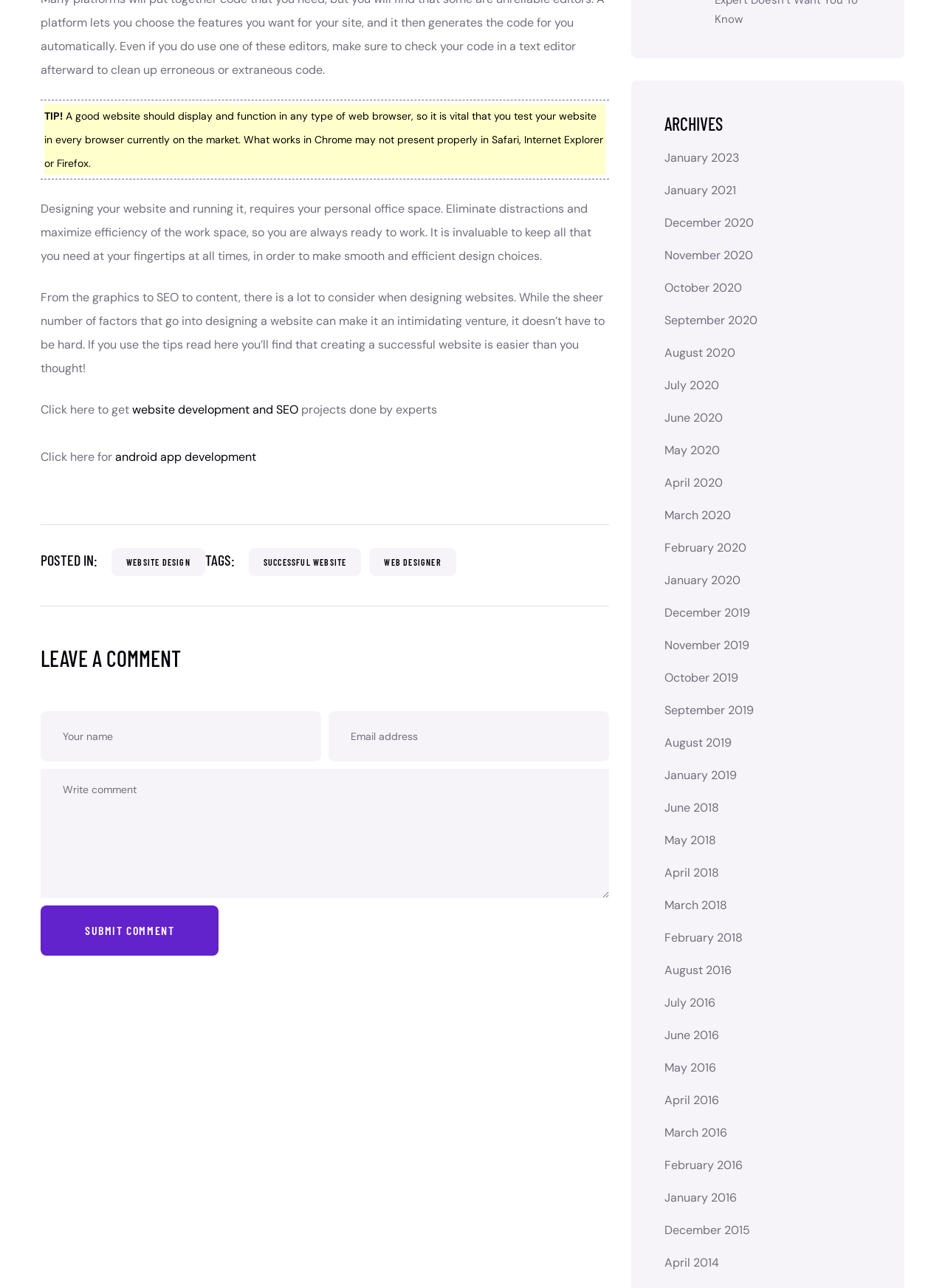What is the purpose of the 'LEAVE A COMMENT' section?
Please give a well-detailed answer to the question.

The 'LEAVE A COMMENT' section is located below the article and contains three text boxes for name, email address, and comment, along with a 'SUBMIT COMMENT' button. The purpose of this section is to allow users to submit their comments on the article.